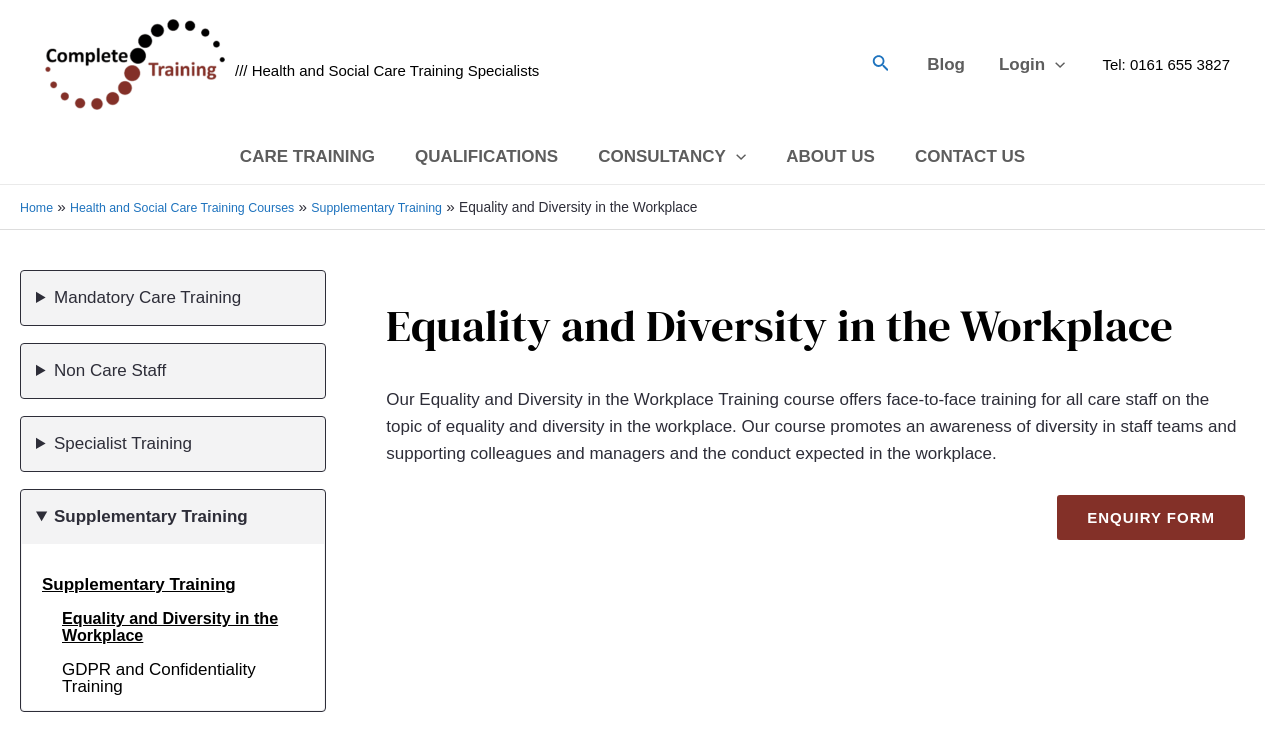Bounding box coordinates are specified in the format (top-left x, top-left y, bottom-right x, bottom-right y). All values are floating point numbers bounded between 0 and 1. Please provide the bounding box coordinate of the region this sentence describes: Contact Us

[0.699, 0.173, 0.817, 0.248]